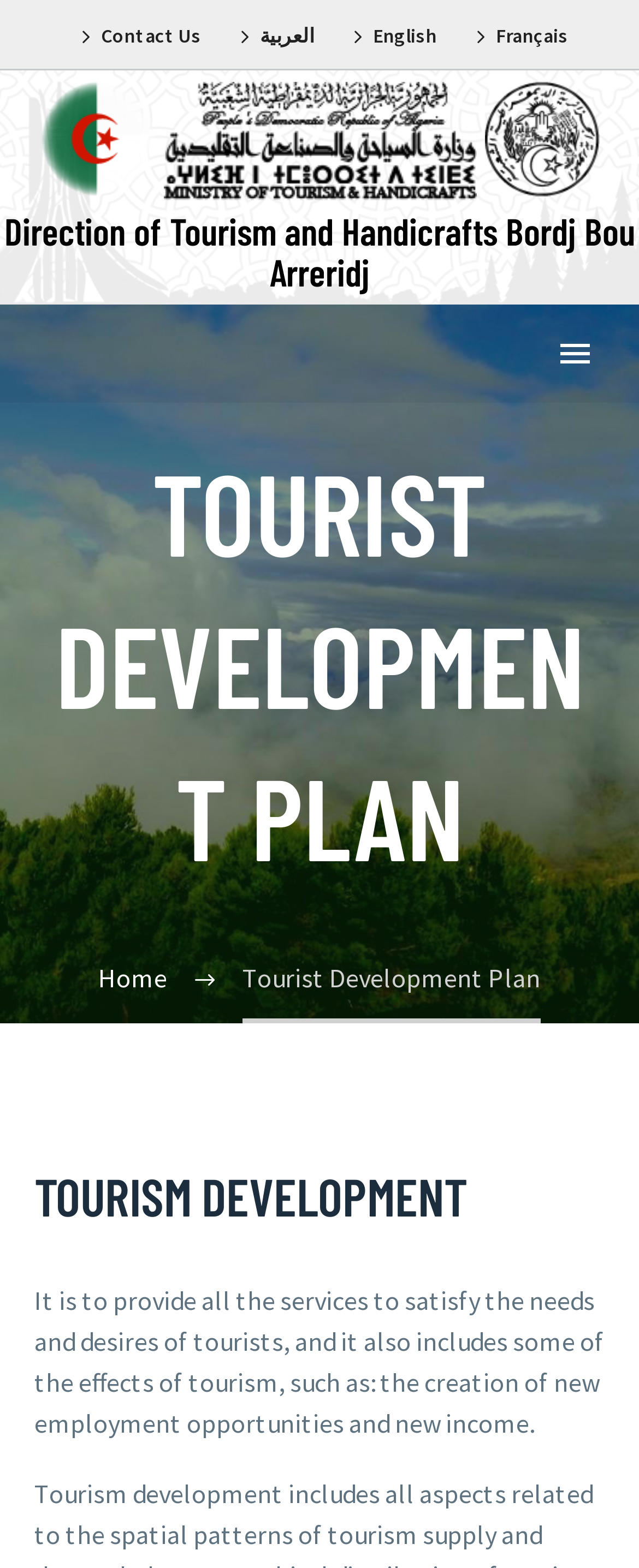What is the purpose of the Tourist Development Plan?
Using the picture, provide a one-word or short phrase answer.

To provide services to tourists